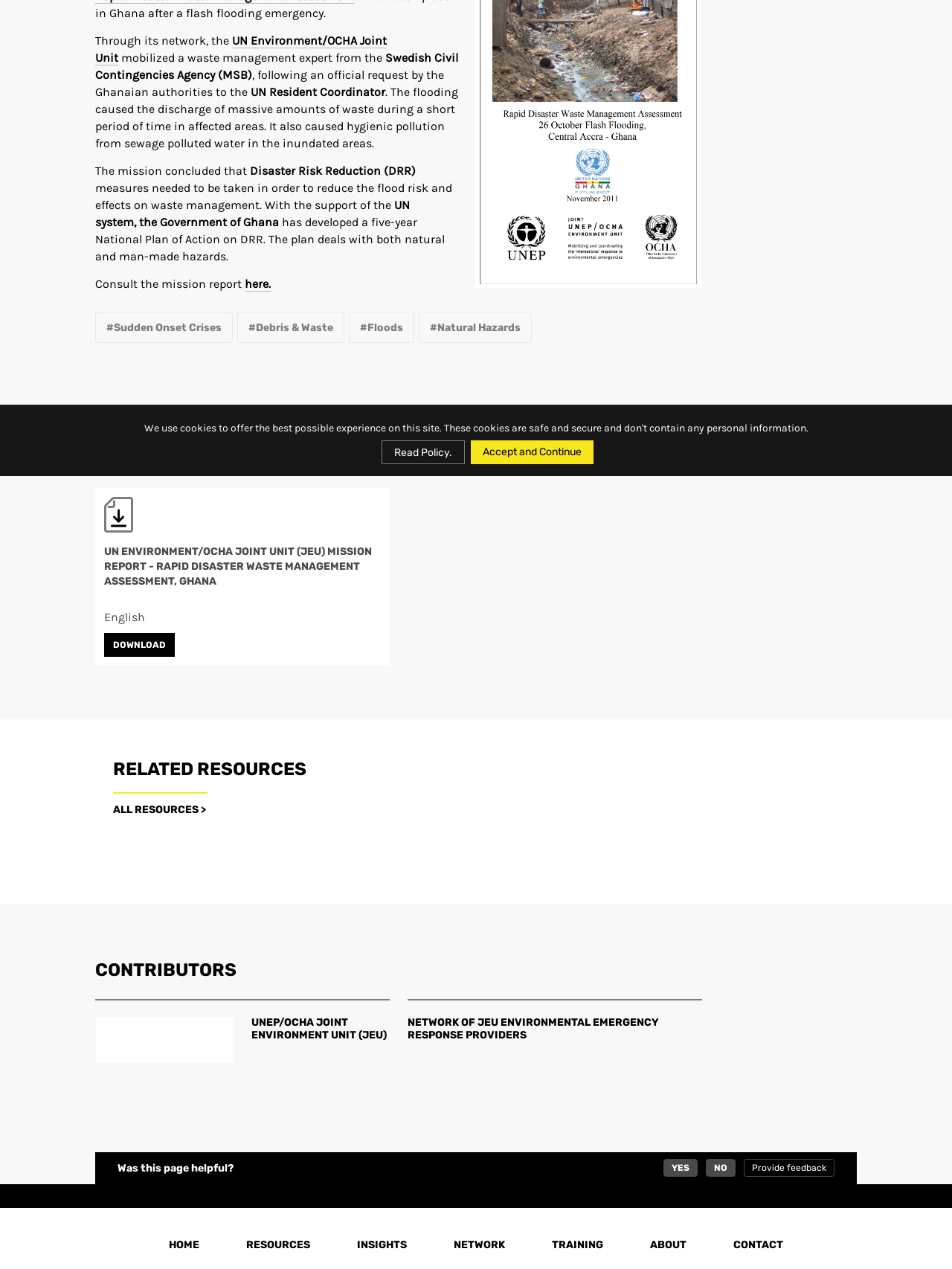Locate the bounding box coordinates of the UI element described by: "UN Environment/OCHA Joint Unit". Provide the coordinates as four float numbers between 0 and 1, formatted as [left, top, right, bottom].

[0.1, 0.026, 0.406, 0.051]